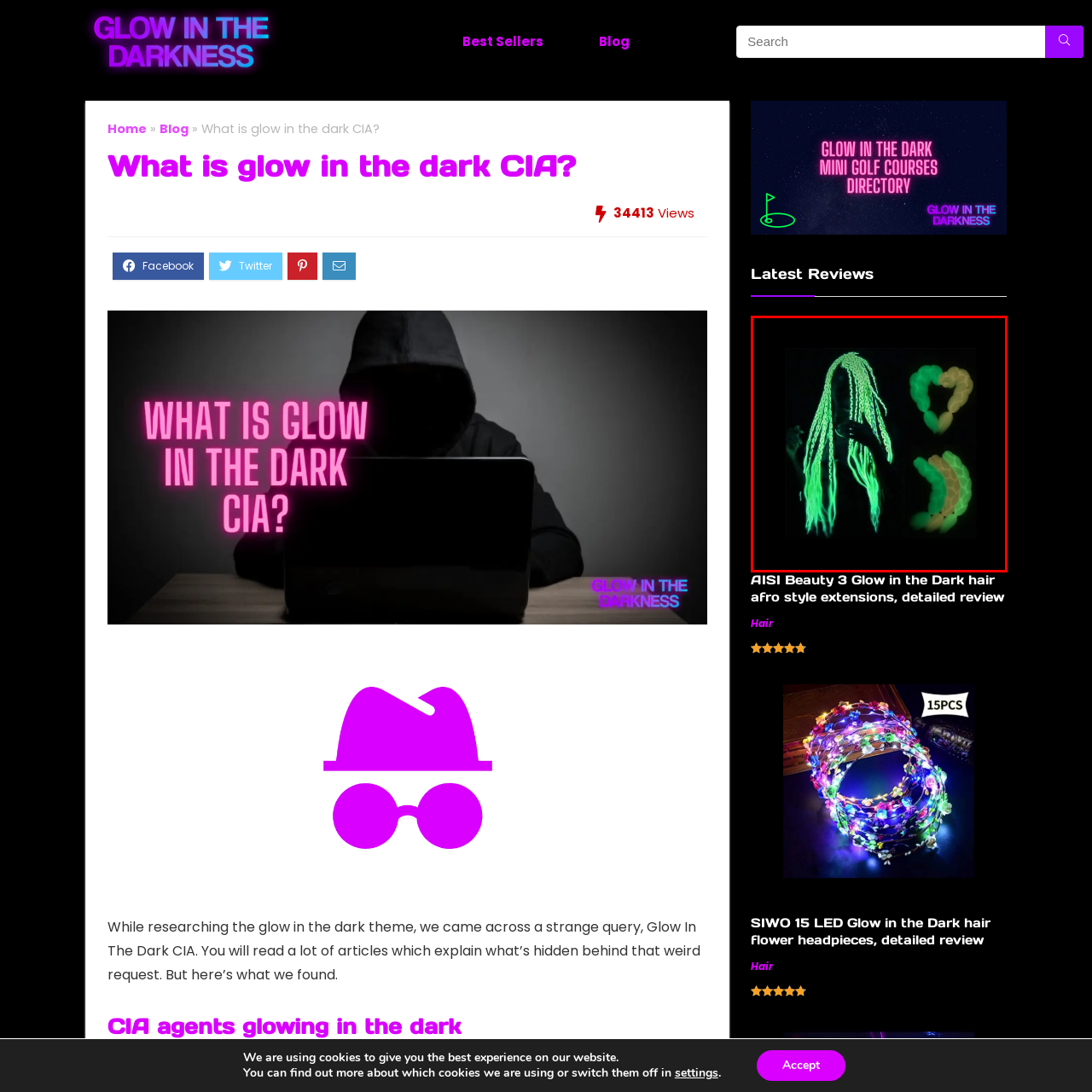What is the atmosphere created by the figure in the background?
Inspect the image area bounded by the red box and answer the question with a single word or a short phrase.

Ethereal